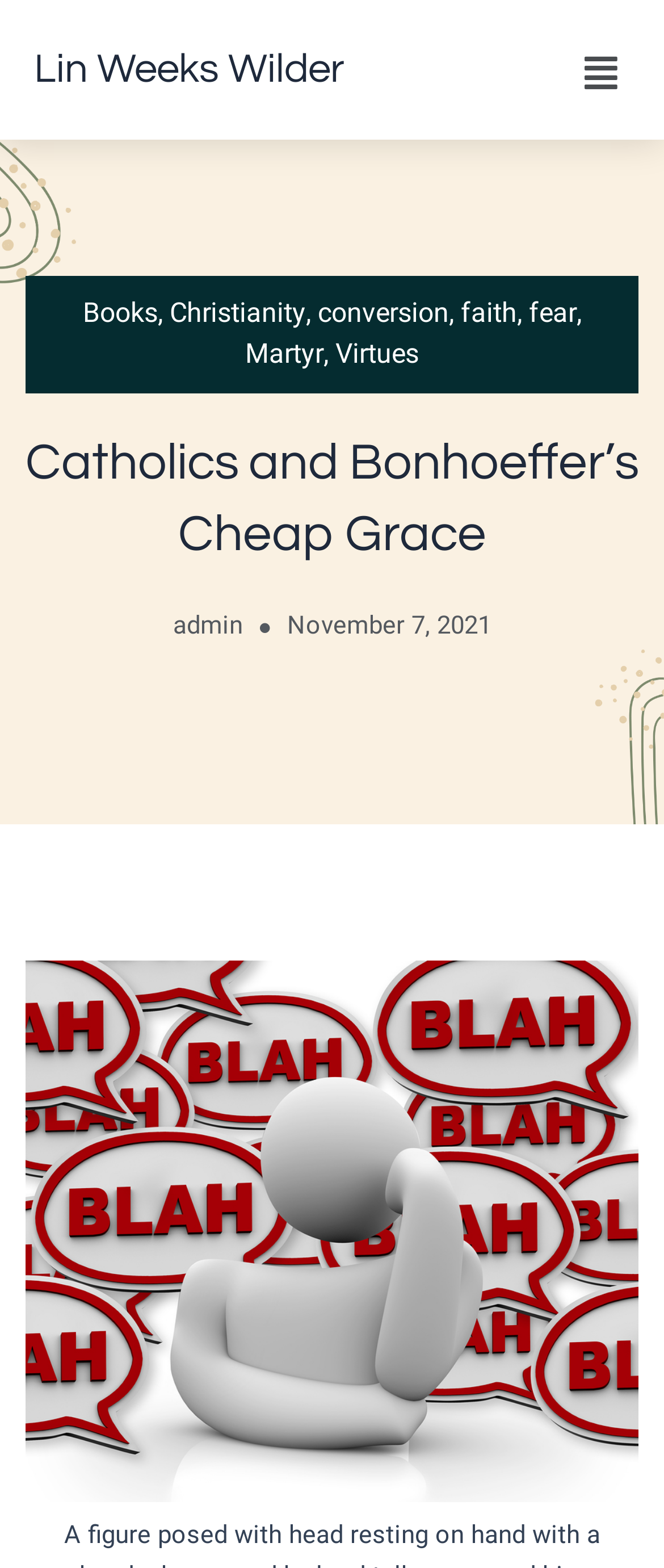Offer a thorough description of the webpage.

The webpage is a blog post titled "Catholics and Bonhoeffer’s Cheap Grace" by Lin Weeks Wilder. At the top left, there is a heading with the author's name, Lin Weeks Wilder, which is also a link. On the top right, there is a menu button with a popup menu. 

Below the author's name, there is a horizontal list of categories, including "Books", "Christianity", "conversion", "faith", and "fear", separated by commas. 

Further down, there is a heading with the title of the blog post, "Catholics and Bonhoeffer’s Cheap Grace", which spans almost the entire width of the page. 

Under the title, there are two lines of text. The first line contains the text "Martyr" and "Virtues". The second line contains the text "admin" and the date "November 7, 2021".